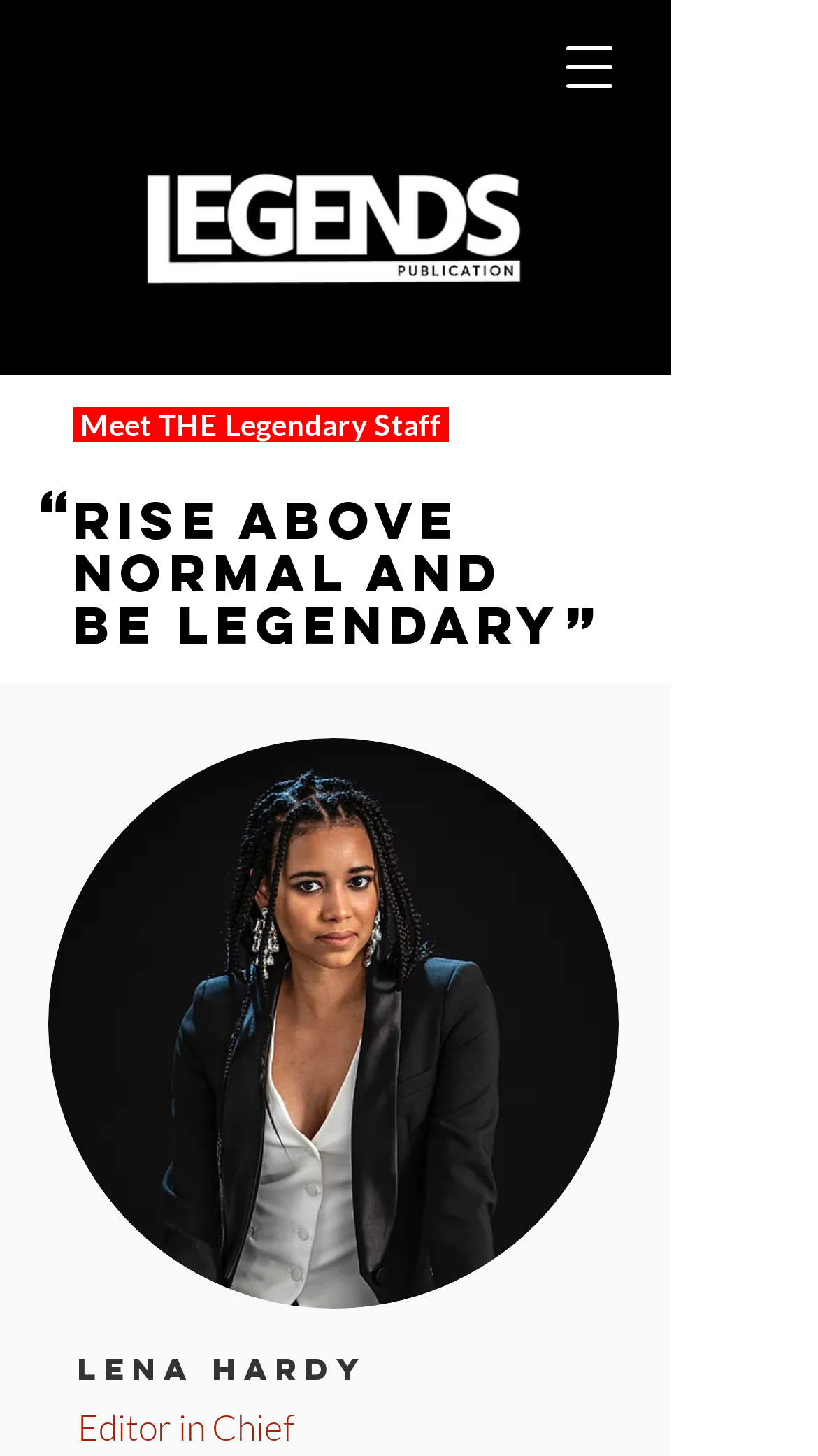Is there a logo at the top left?
Please look at the screenshot and answer in one word or a short phrase.

Yes